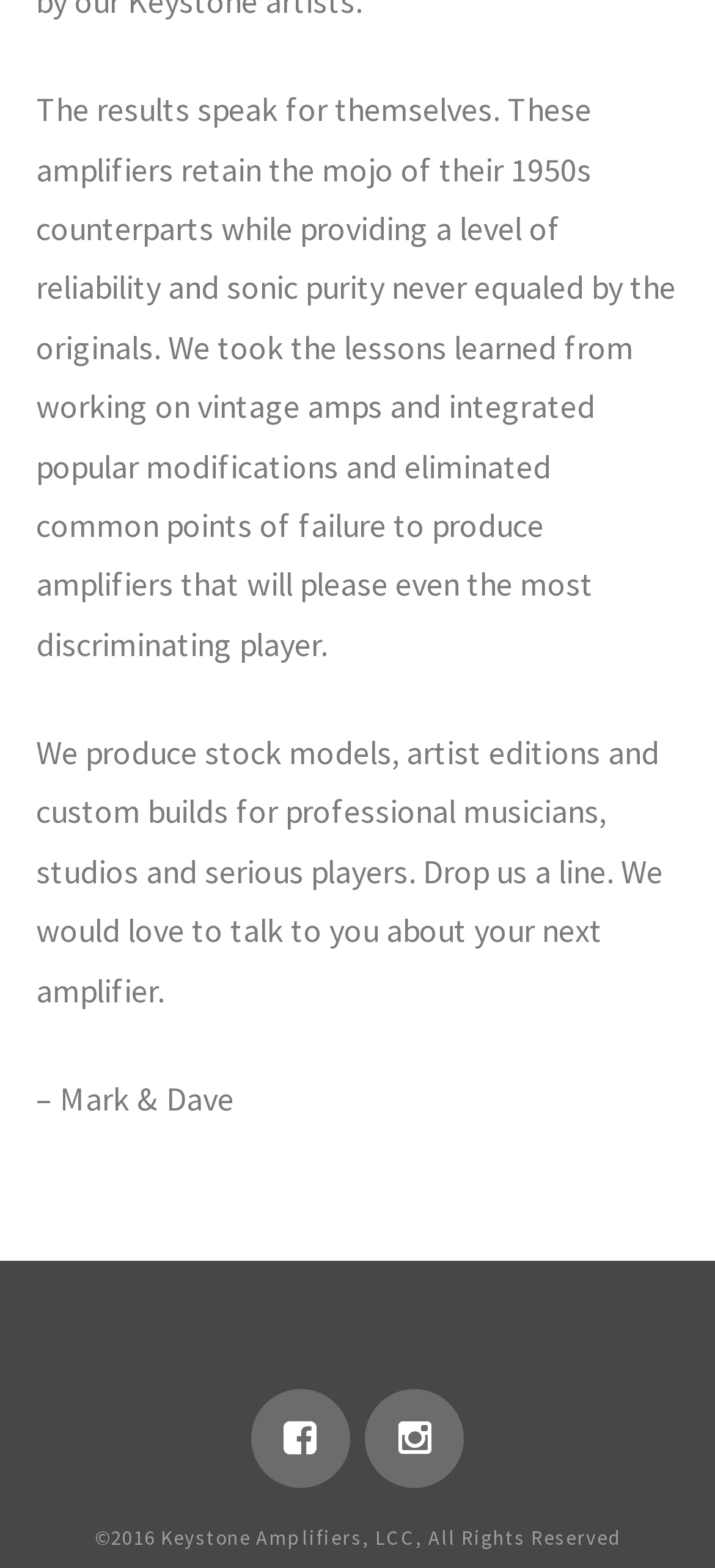Identify and provide the bounding box for the element described by: "title="Instagram"".

[0.511, 0.886, 0.65, 0.949]